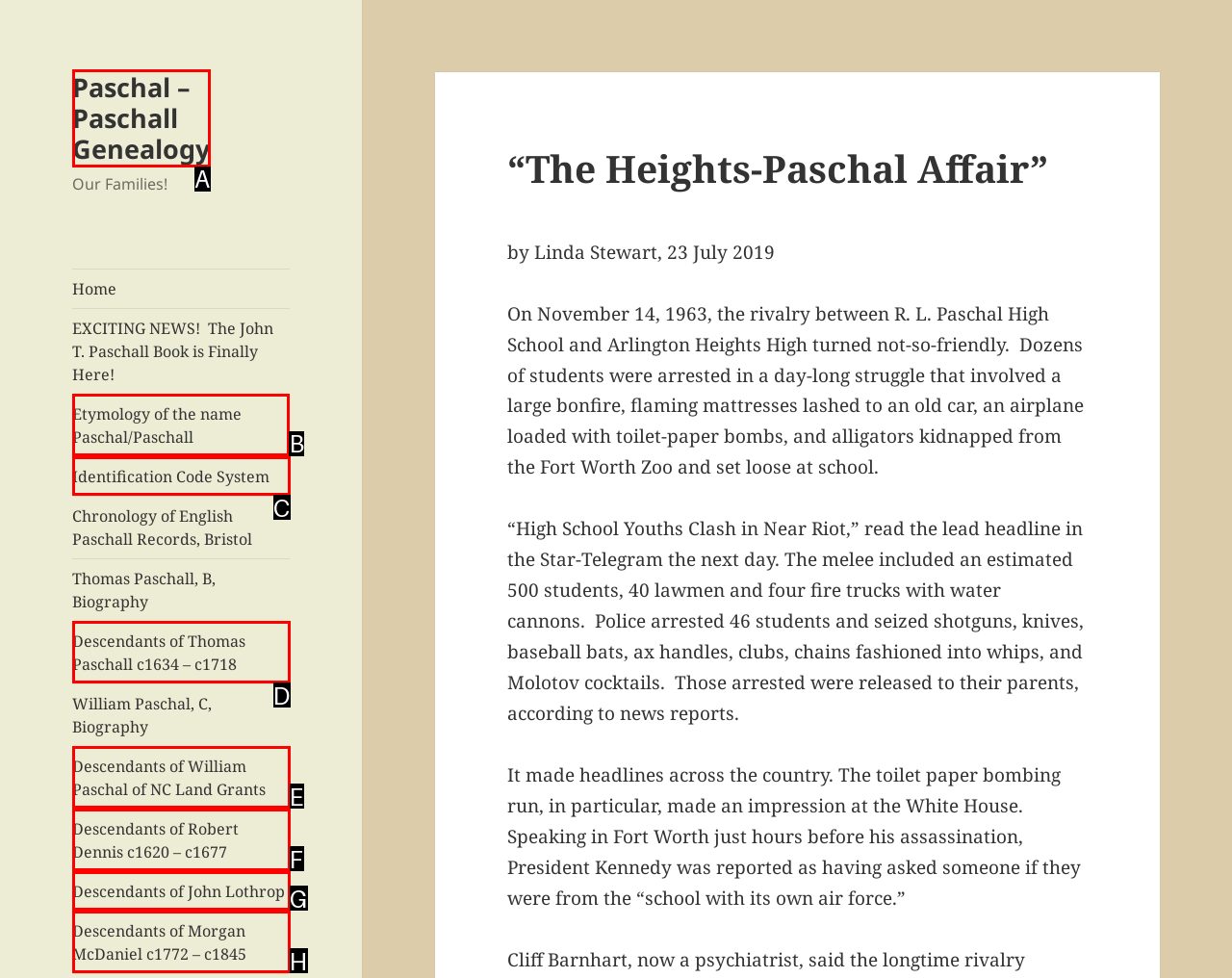Select the letter of the UI element you need to click on to fulfill this task: Read about the 'Etymology of the name Paschal/Paschall'. Write down the letter only.

B